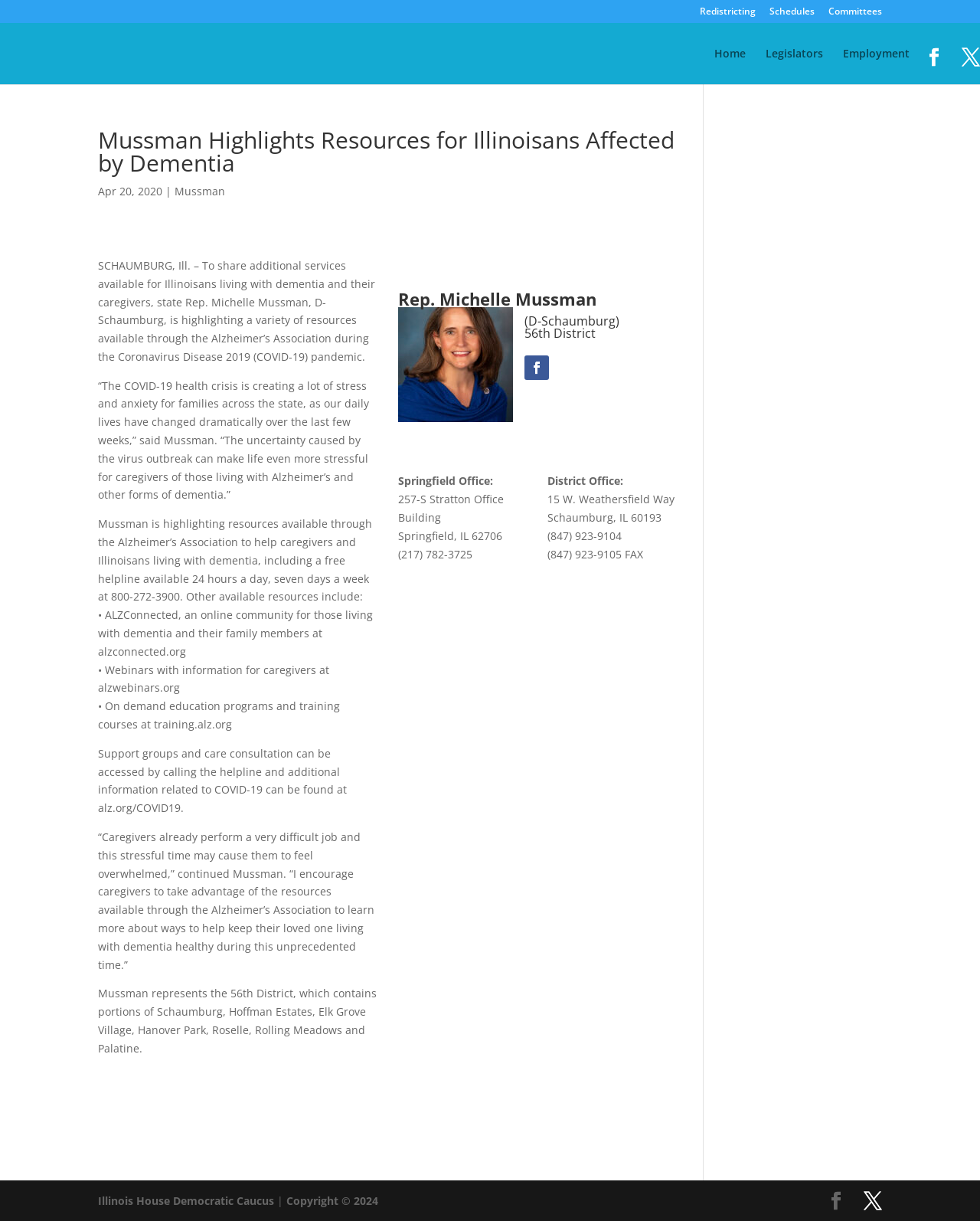Could you locate the bounding box coordinates for the section that should be clicked to accomplish this task: "View Rep. Michelle Mussman's photo".

[0.406, 0.251, 0.523, 0.345]